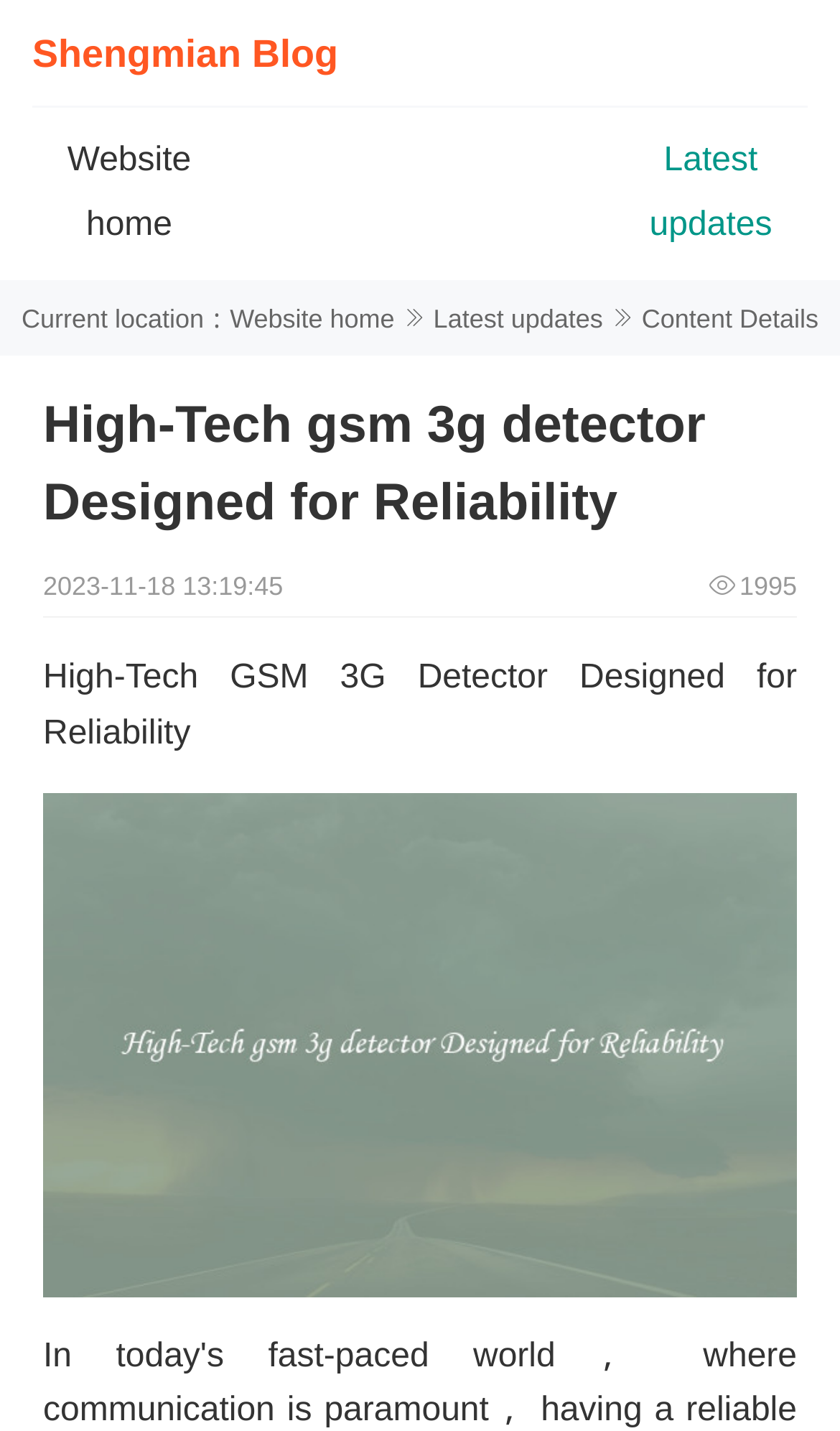Analyze the image and give a detailed response to the question:
What is the date of the latest update?

I found the date of the latest update by looking at the text element with the content '2023-11-18 13:19:45' which is located below the main heading and above the content details section.